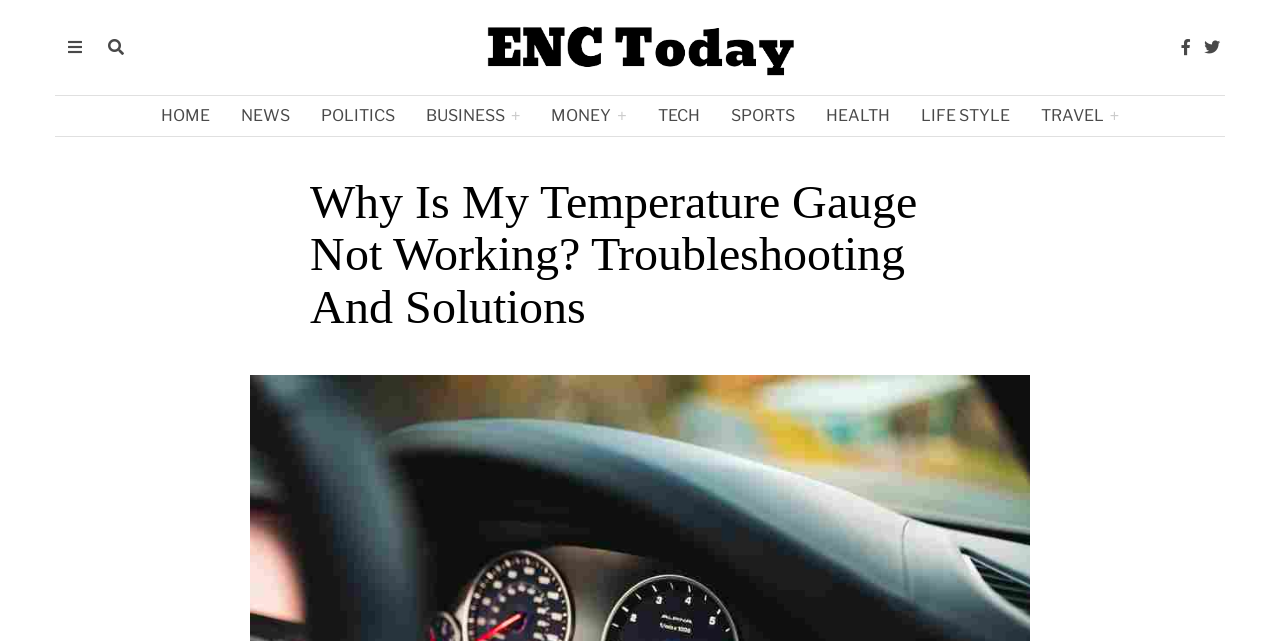Give a complete and precise description of the webpage's appearance.

The webpage is about troubleshooting and solving issues with a temperature gauge. At the top-left corner, there is a logo of "Temp Enc" accompanied by a heading with the same text. Below the logo, there are several links to different sections of the website, including "HOME", "NEWS", "POLITICS", "BUSINESS+", "MONEY+", "TECH", "SPORTS", "HEALTH", "LIFE STYLE", and "TRAVEL+". These links are positioned horizontally, taking up the entire width of the page.

Above the main content area, there is a large heading that reads "Why Is My Temperature Gauge Not Working? Troubleshooting And Solutions". This heading spans about two-thirds of the page width.

There are two icons, represented by Unicode characters "\uf39e" and "\uf099", located at the top-right corner of the page. 

At the very top of the page, there is a progress bar that takes up the full width of the page, but it is very thin and likely not prominent.

The main content of the page, which is not explicitly described in the accessibility tree, is likely to be below the heading and the links, and would provide information and solutions to common issues with temperature gauges, such as faulty sensors and wiring problems, as hinted by the meta description.